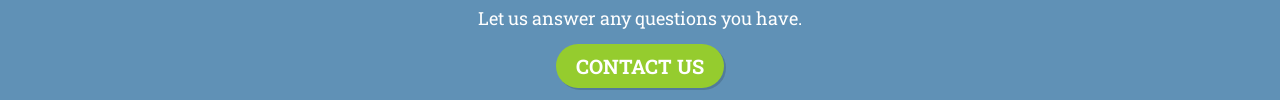Answer the question in one word or a short phrase:
What is the label on the vibrant green button?

CONTACT US